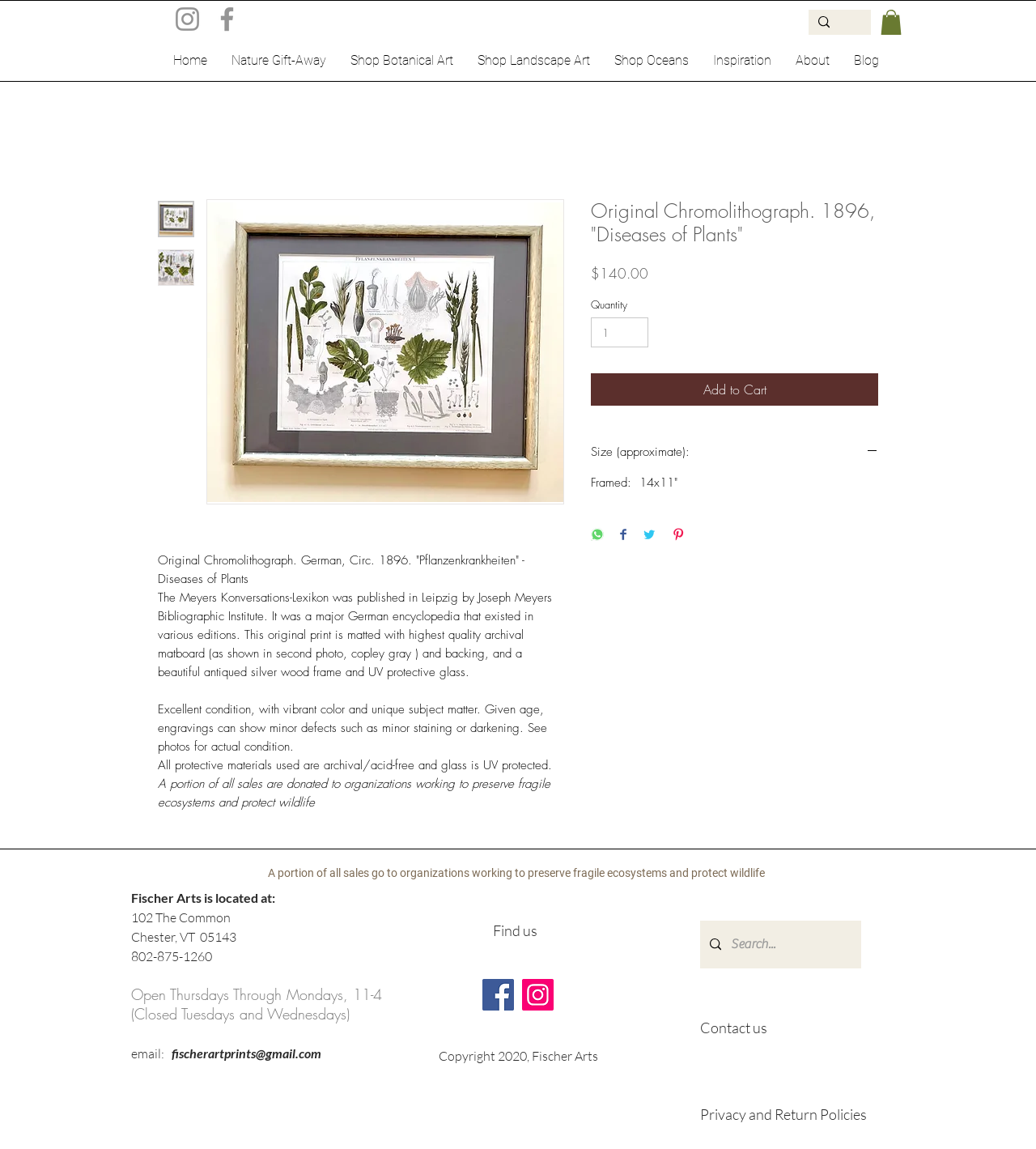Please determine the bounding box coordinates for the element with the description: "input value="1" aria-label="Quantity" value="1"".

[0.57, 0.276, 0.626, 0.303]